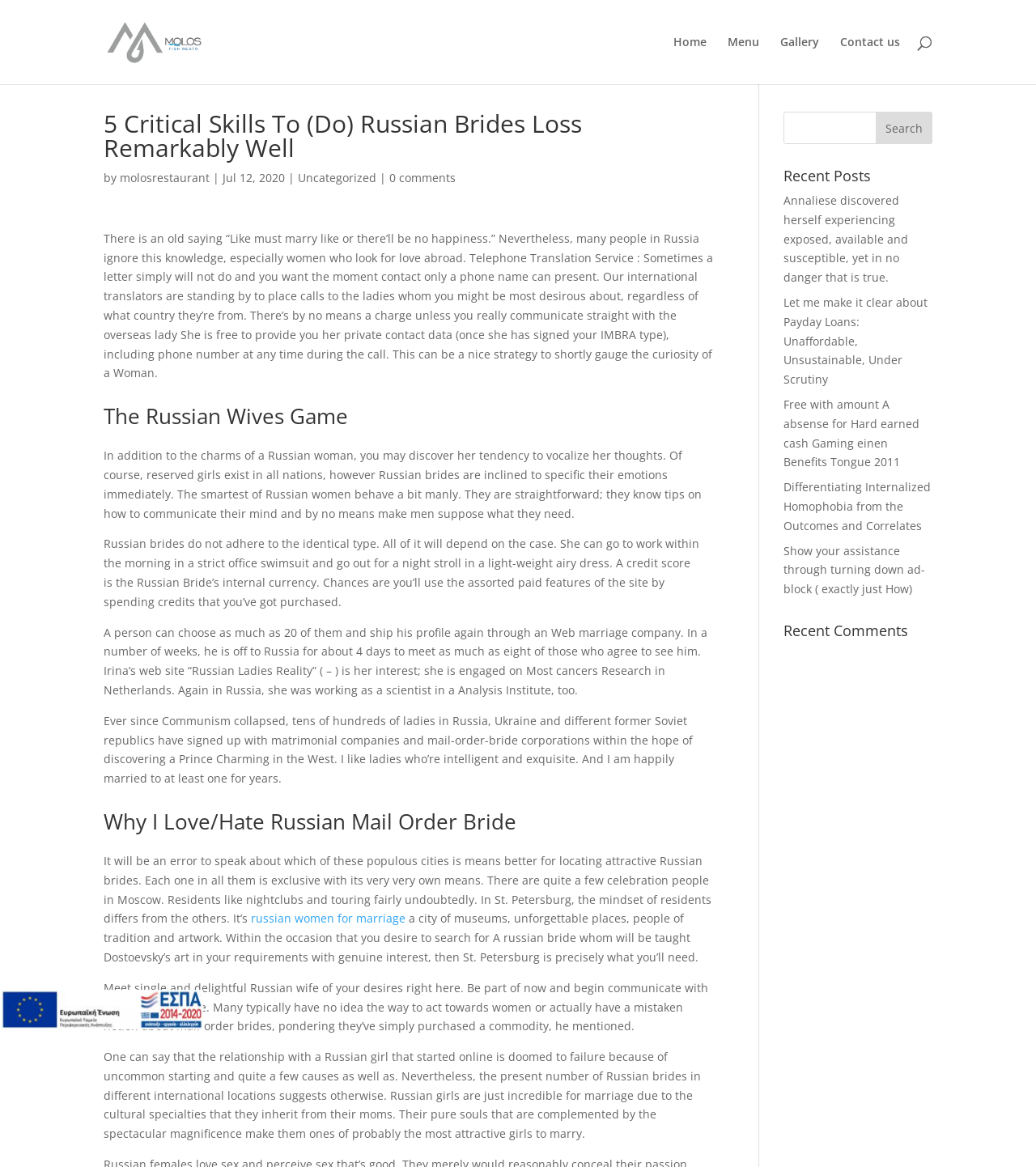Please analyze the image and give a detailed answer to the question:
What is the topic of the article?

The topic of the article can be inferred from the content of the webpage, which discusses the characteristics and behaviors of Russian brides, as well as the experiences of men who have married them. The article appears to be a blog post or opinion piece about Russian brides.